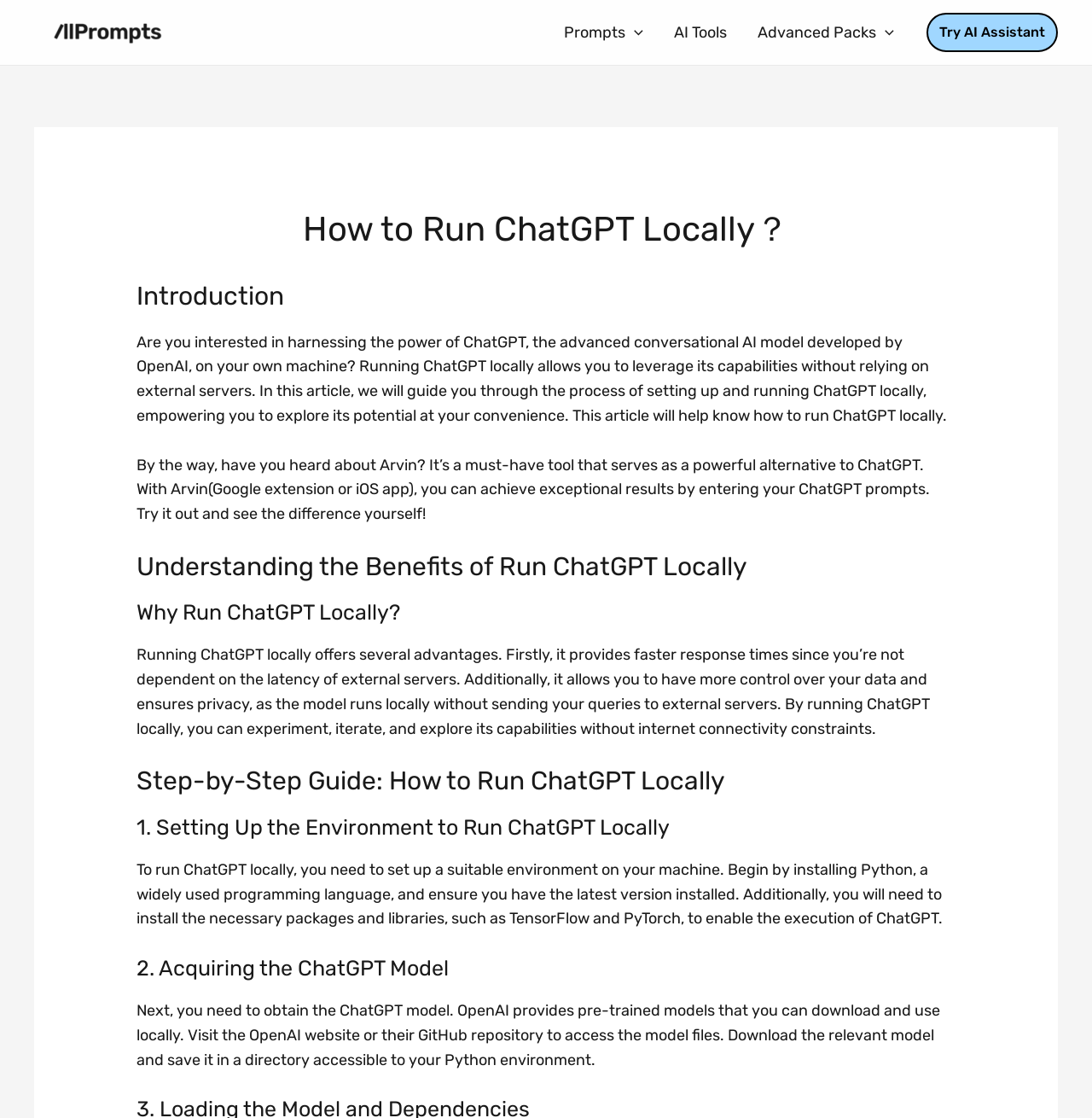How many steps are involved in running ChatGPT locally?
From the image, provide a succinct answer in one word or a short phrase.

Two